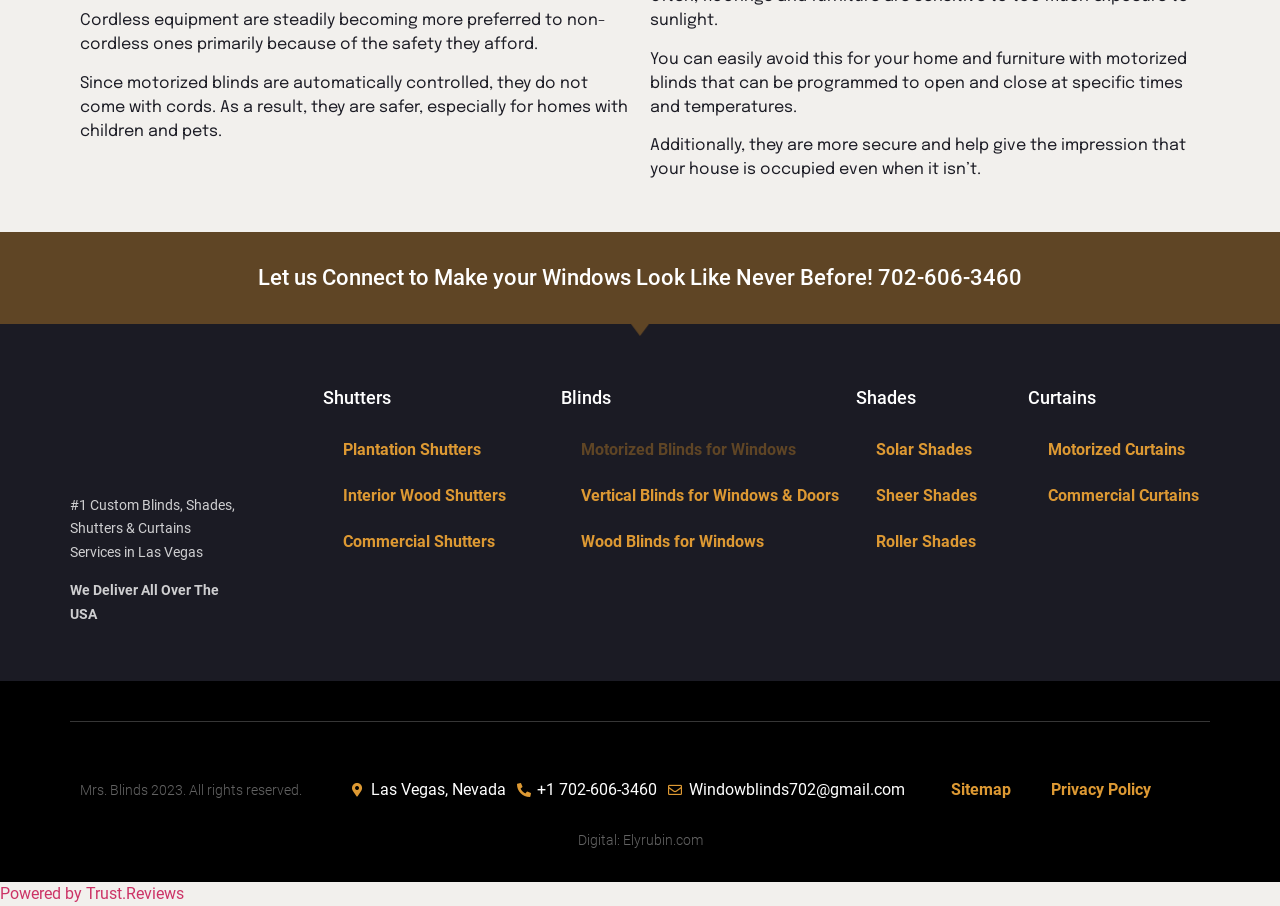Please provide the bounding box coordinates for the element that needs to be clicked to perform the following instruction: "Check the 'Sitemap'". The coordinates should be given as four float numbers between 0 and 1, i.e., [left, top, right, bottom].

[0.727, 0.846, 0.806, 0.897]